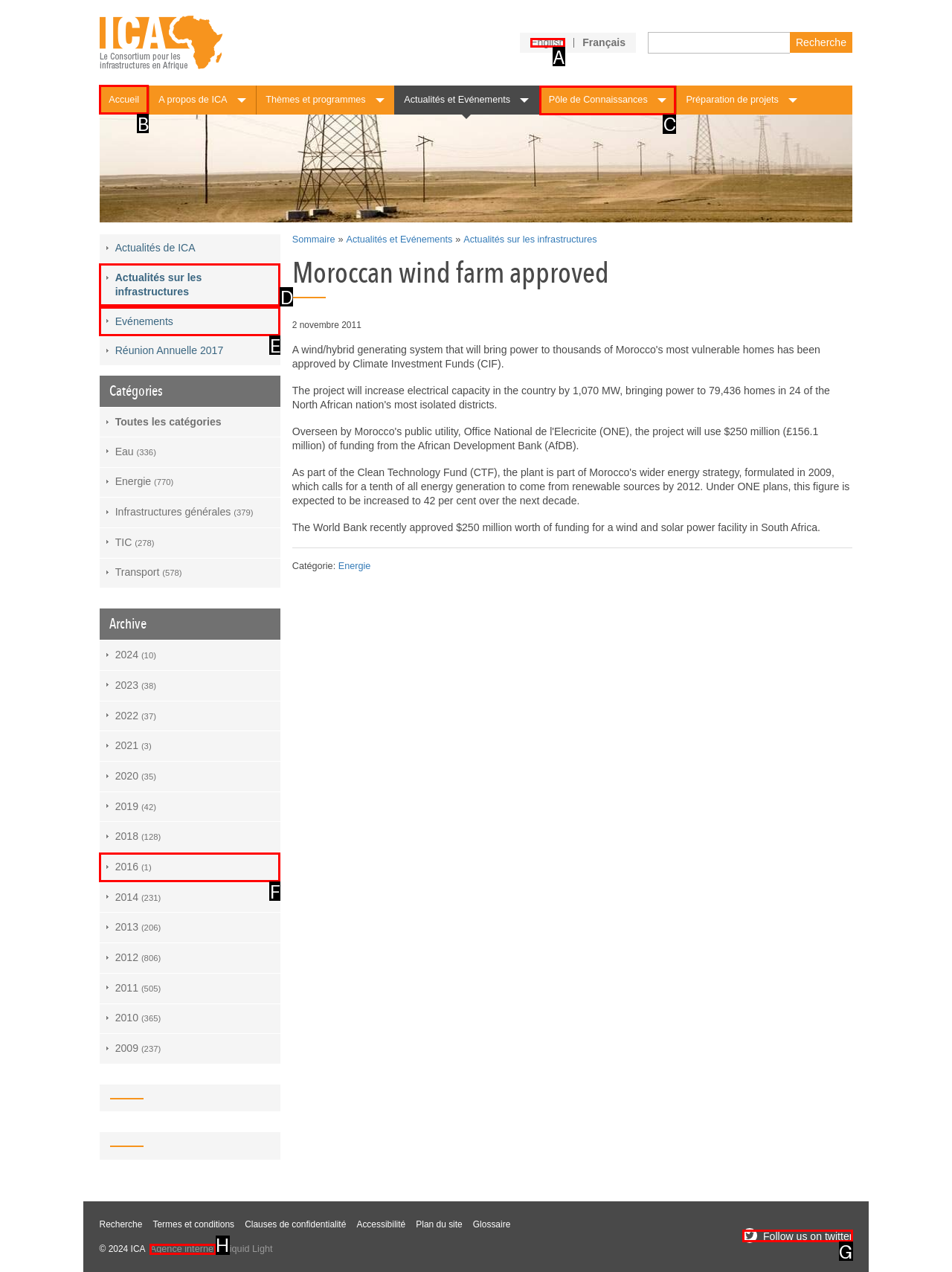From the available options, which lettered element should I click to complete this task: Go to Accueil page?

B